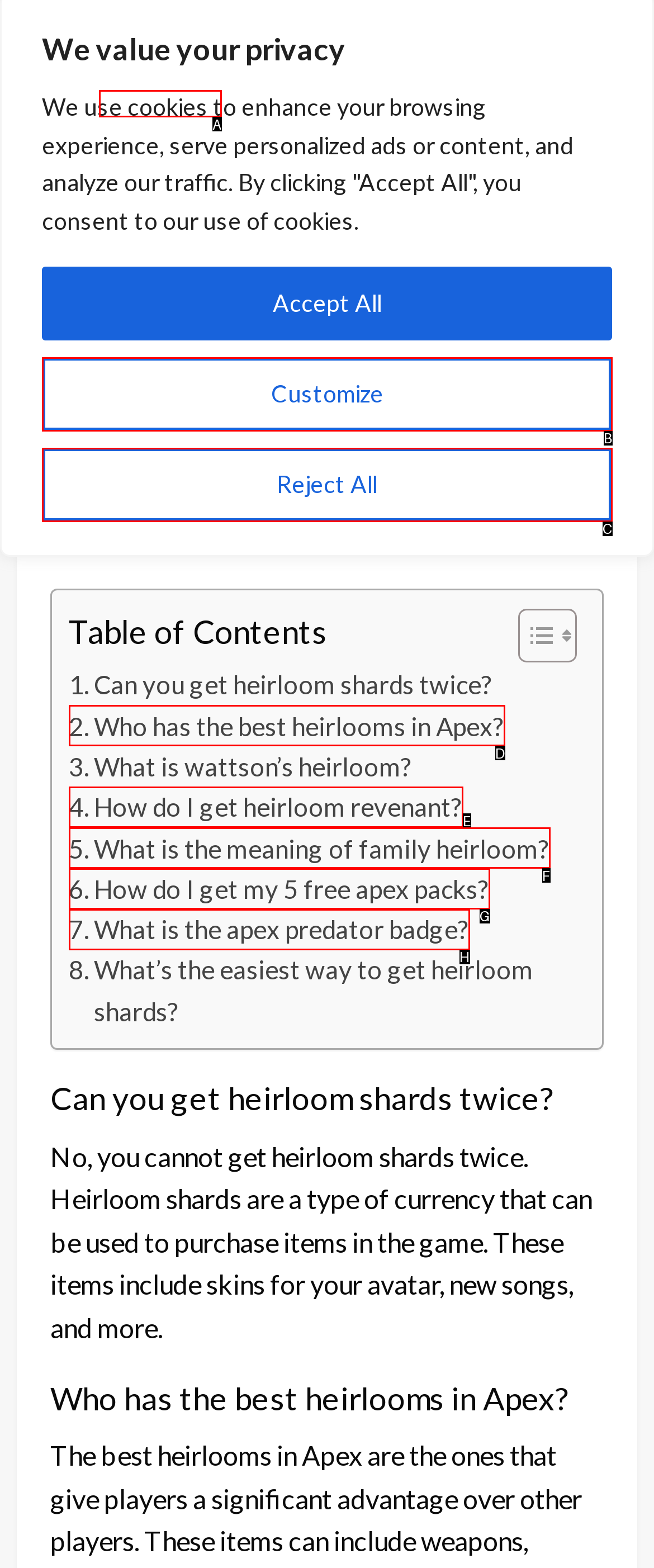Choose the option that aligns with the description: Lewis Ross
Respond with the letter of the chosen option directly.

A